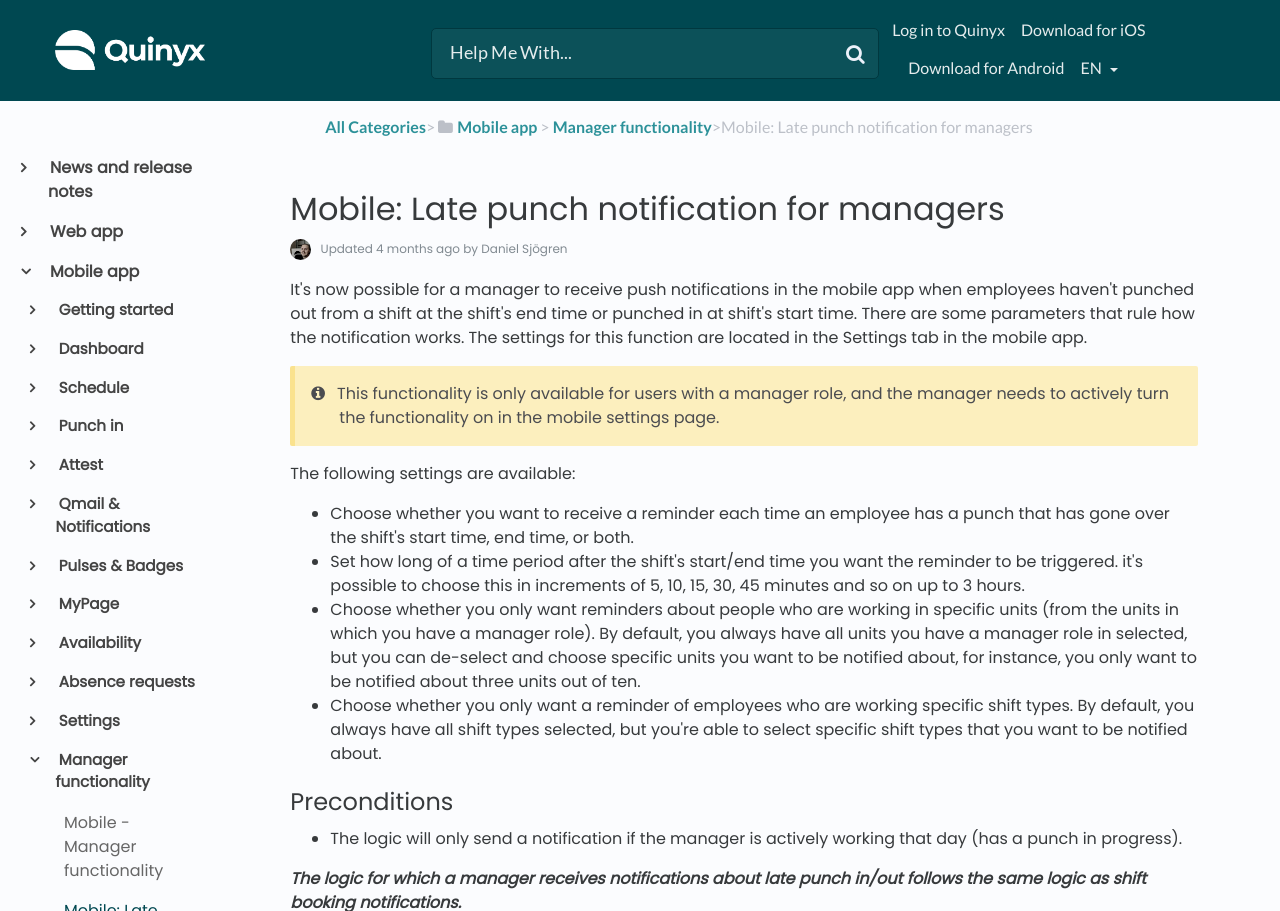What role is required to use the 'Mobile: Late punch notification for managers' functionality?
Answer the question in as much detail as possible.

The functionality is only available for users with a manager role, and the manager needs to actively turn the functionality on in the mobile settings page.